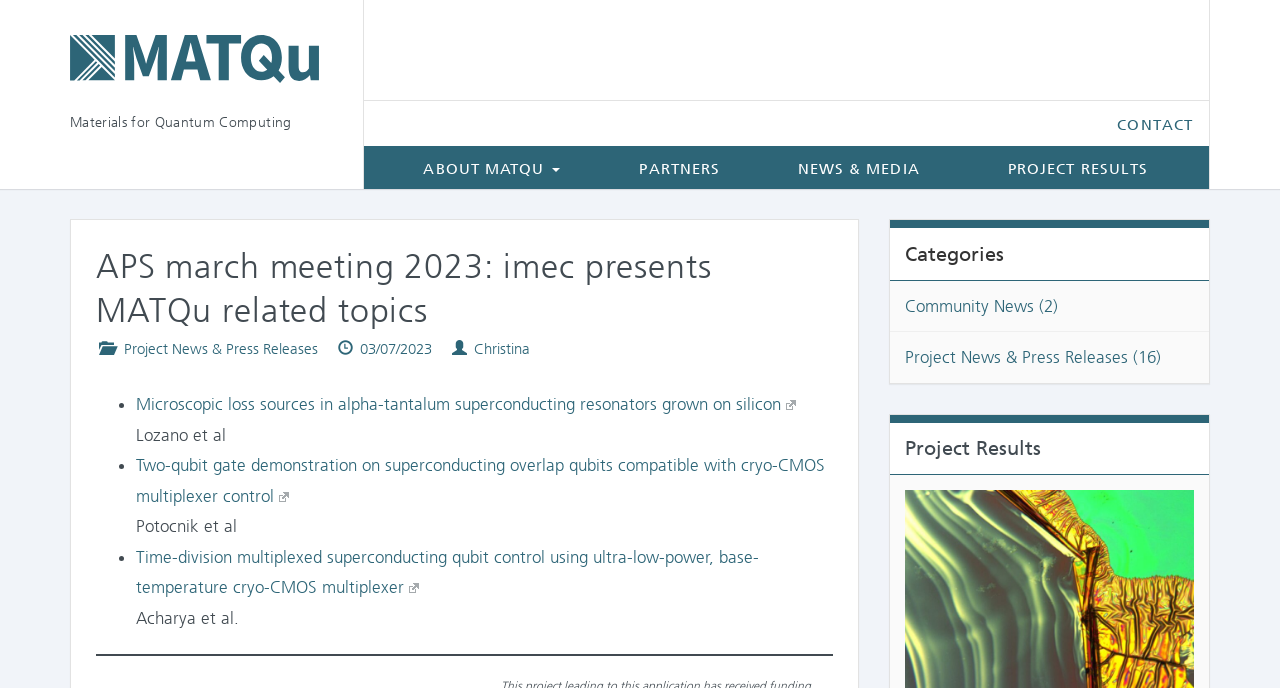Locate the bounding box coordinates of the clickable area needed to fulfill the instruction: "Learn about MATQu".

[0.296, 0.212, 0.472, 0.275]